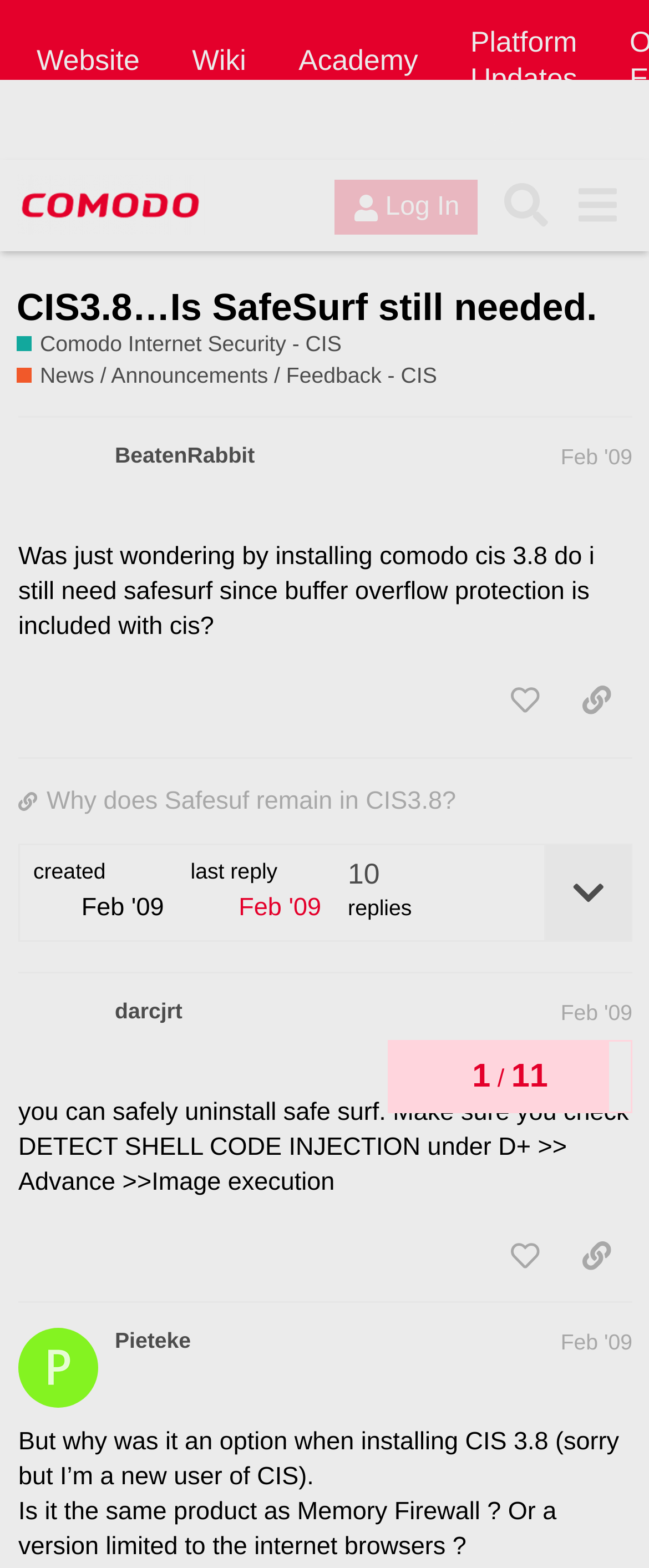Who is the author of the first post?
Answer the question with a detailed and thorough explanation.

I looked at the heading of the first post and found the link with the text 'BeatenRabbit', which indicates that BeatenRabbit is the author of the first post.